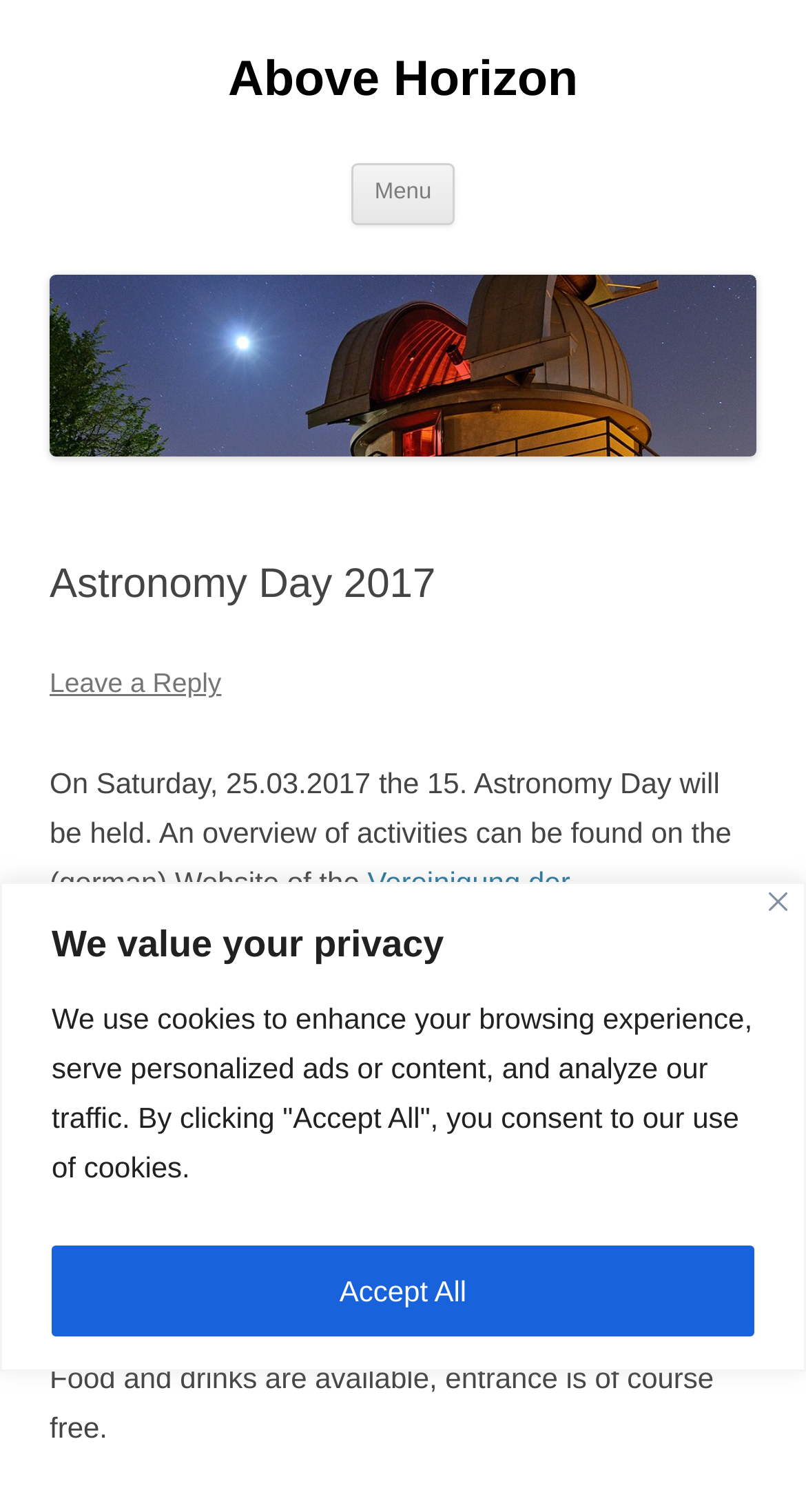Given the webpage screenshot, identify the bounding box of the UI element that matches this description: "Menu".

[0.436, 0.108, 0.564, 0.148]